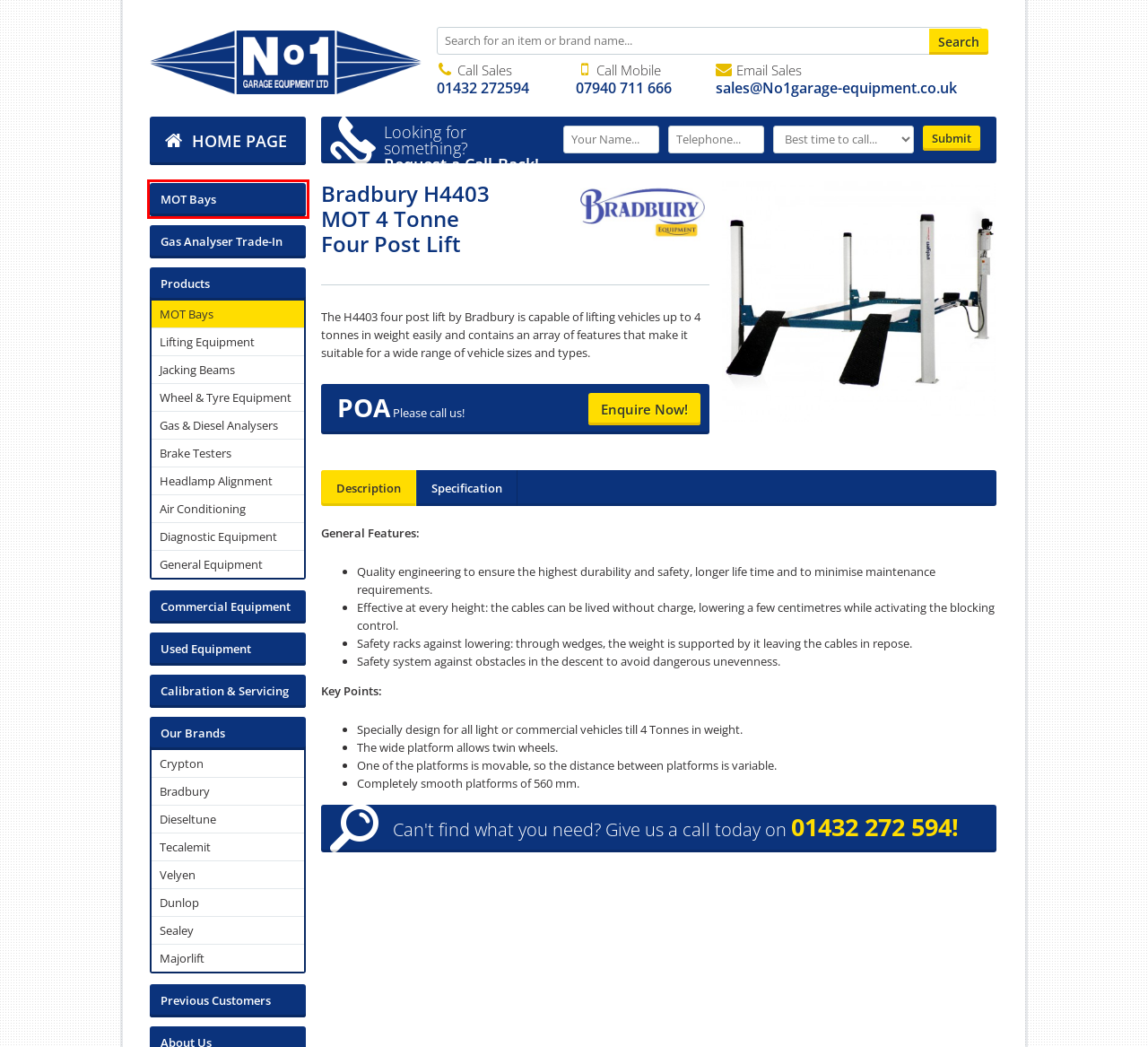Using the screenshot of a webpage with a red bounding box, pick the webpage description that most accurately represents the new webpage after the element inside the red box is clicked. Here are the candidates:
A. Previous Customers | Nº1 Garage Equipment
B. MOT Bays | Nº1 Garage Equipment
C. Headlamp Alignment | Nº1 Garage Equipment
D. Crypton | Nº1 Garage Equipment
E. Wheel and Tyre Equipment | Nº1 Garage Equipment
F. Calibration and Servicing | Nº1 Garage Equipment
G. Dieseltune | Nº1 Garage Equipment
H. Sealey | Nº1 Garage Equipment

B